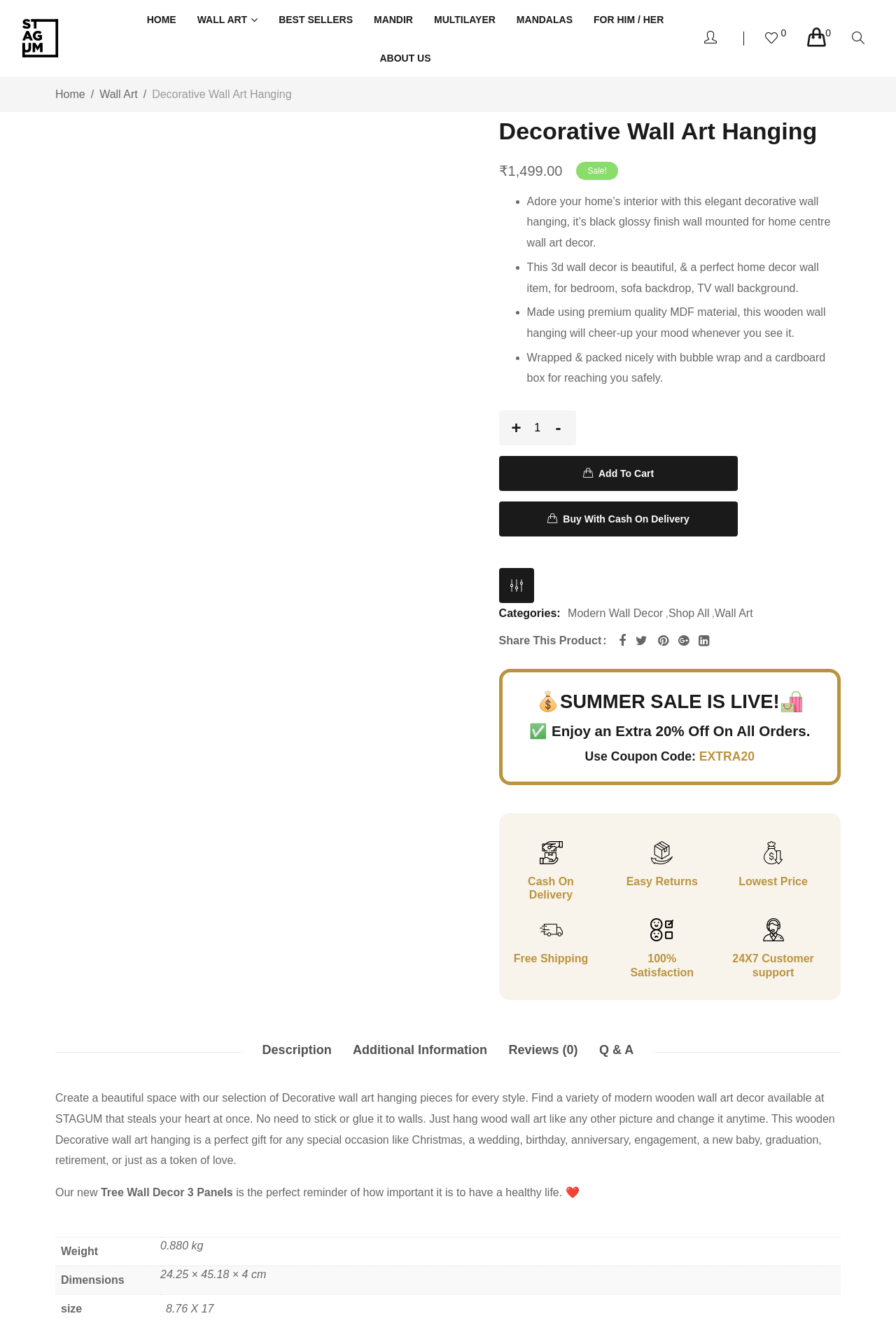Highlight the bounding box coordinates of the region I should click on to meet the following instruction: "Add to cart the 'Decorative Wall Art Hanging'".

[0.557, 0.345, 0.824, 0.371]